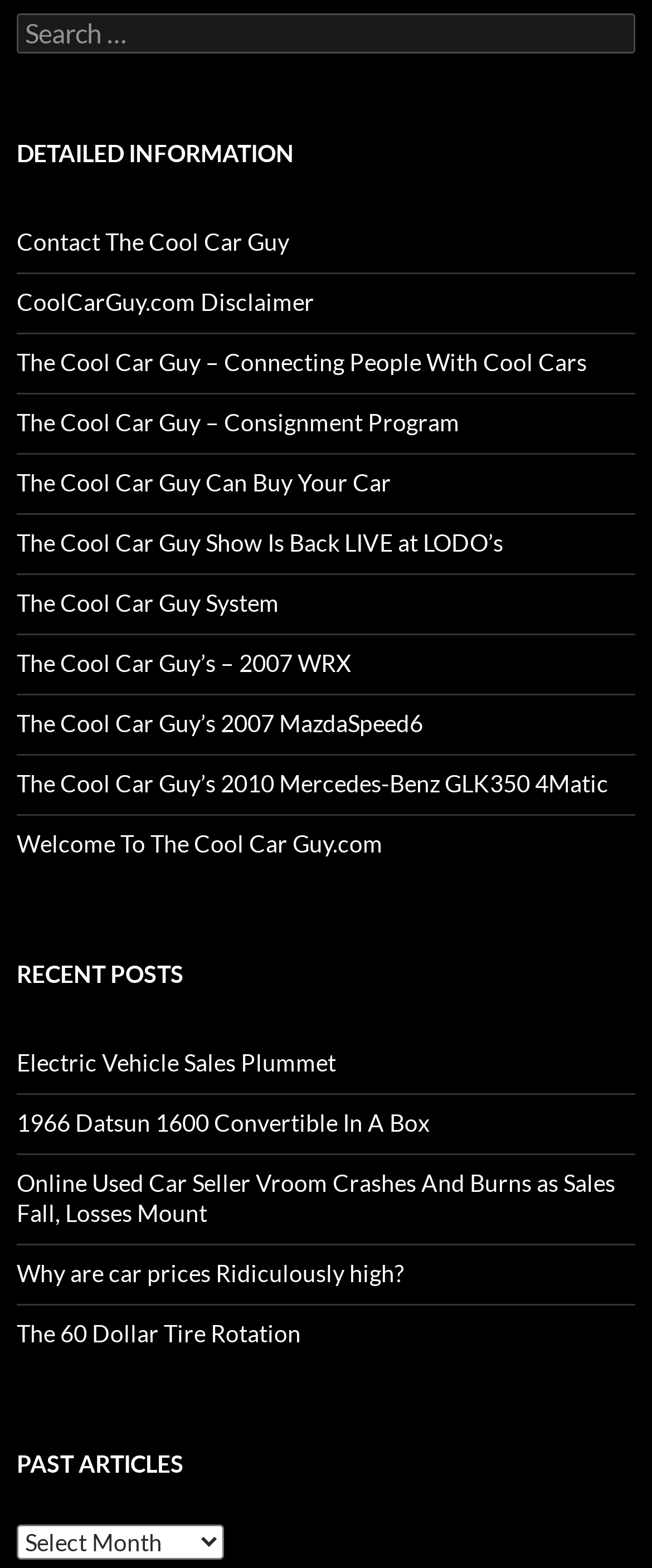Please locate the bounding box coordinates of the element's region that needs to be clicked to follow the instruction: "Read A Broker's View". The bounding box coordinates should be provided as four float numbers between 0 and 1, i.e., [left, top, right, bottom].

None